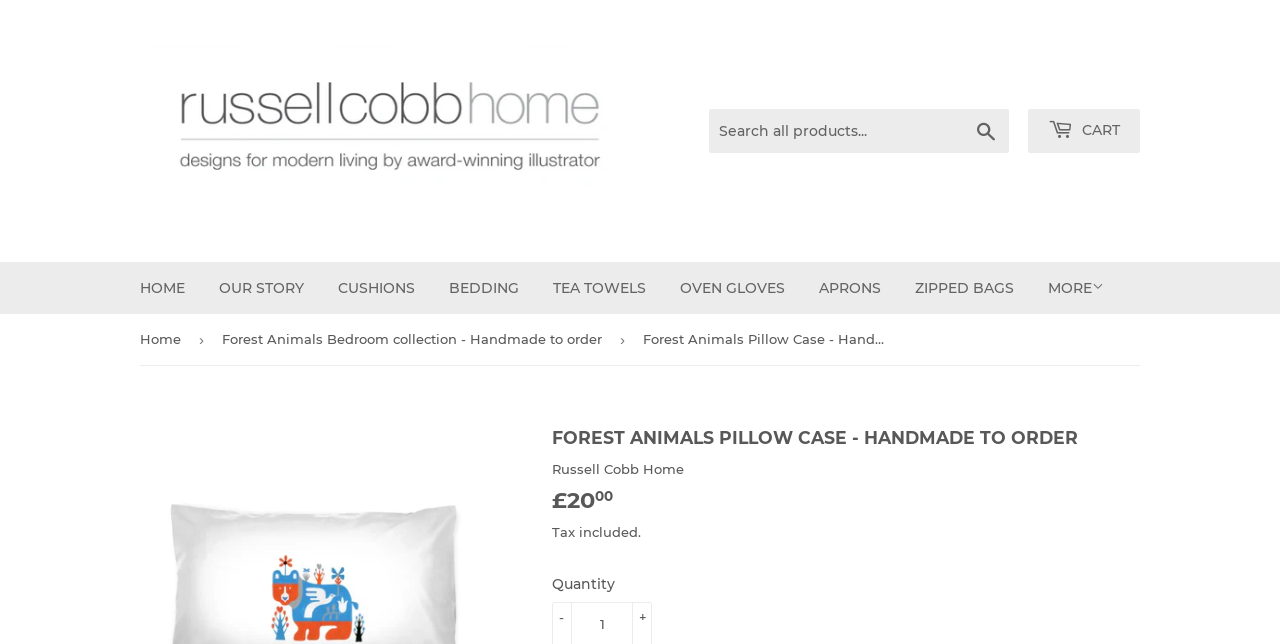Determine the bounding box coordinates of the region I should click to achieve the following instruction: "Search all products...". Ensure the bounding box coordinates are four float numbers between 0 and 1, i.e., [left, top, right, bottom].

[0.554, 0.169, 0.788, 0.238]